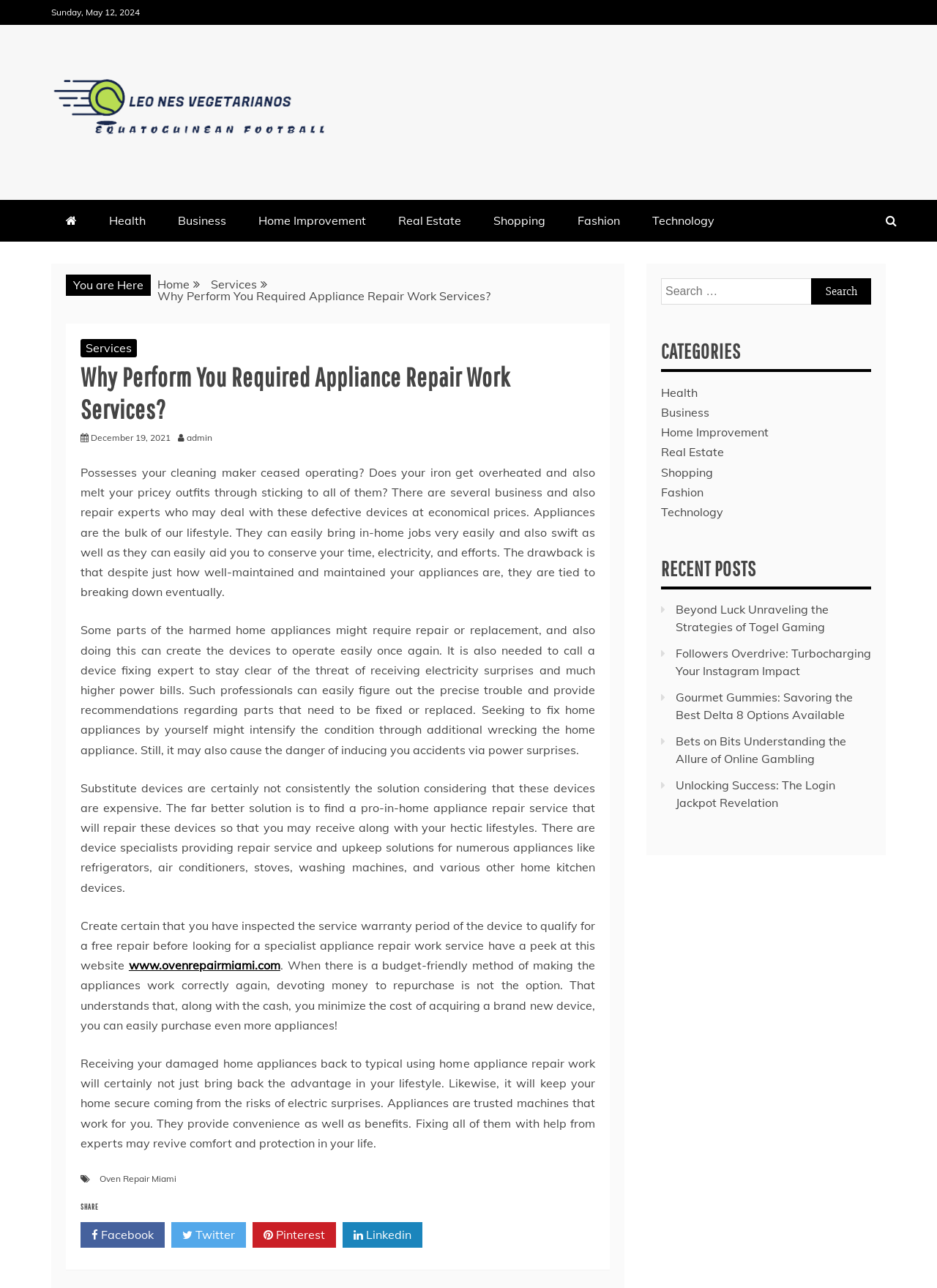Please determine the bounding box coordinates of the element's region to click for the following instruction: "Search for something".

[0.705, 0.216, 0.93, 0.237]